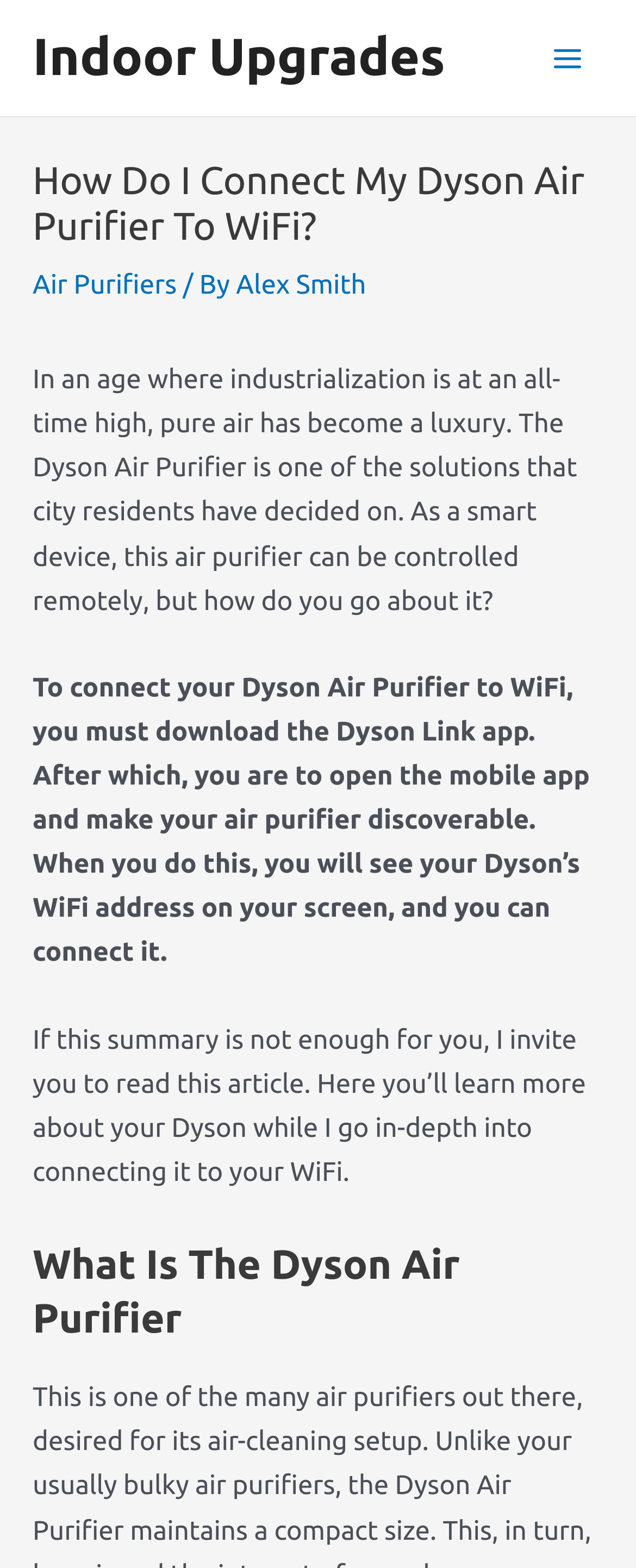Calculate the bounding box coordinates for the UI element based on the following description: "Air Purifiers". Ensure the coordinates are four float numbers between 0 and 1, i.e., [left, top, right, bottom].

[0.051, 0.172, 0.278, 0.191]